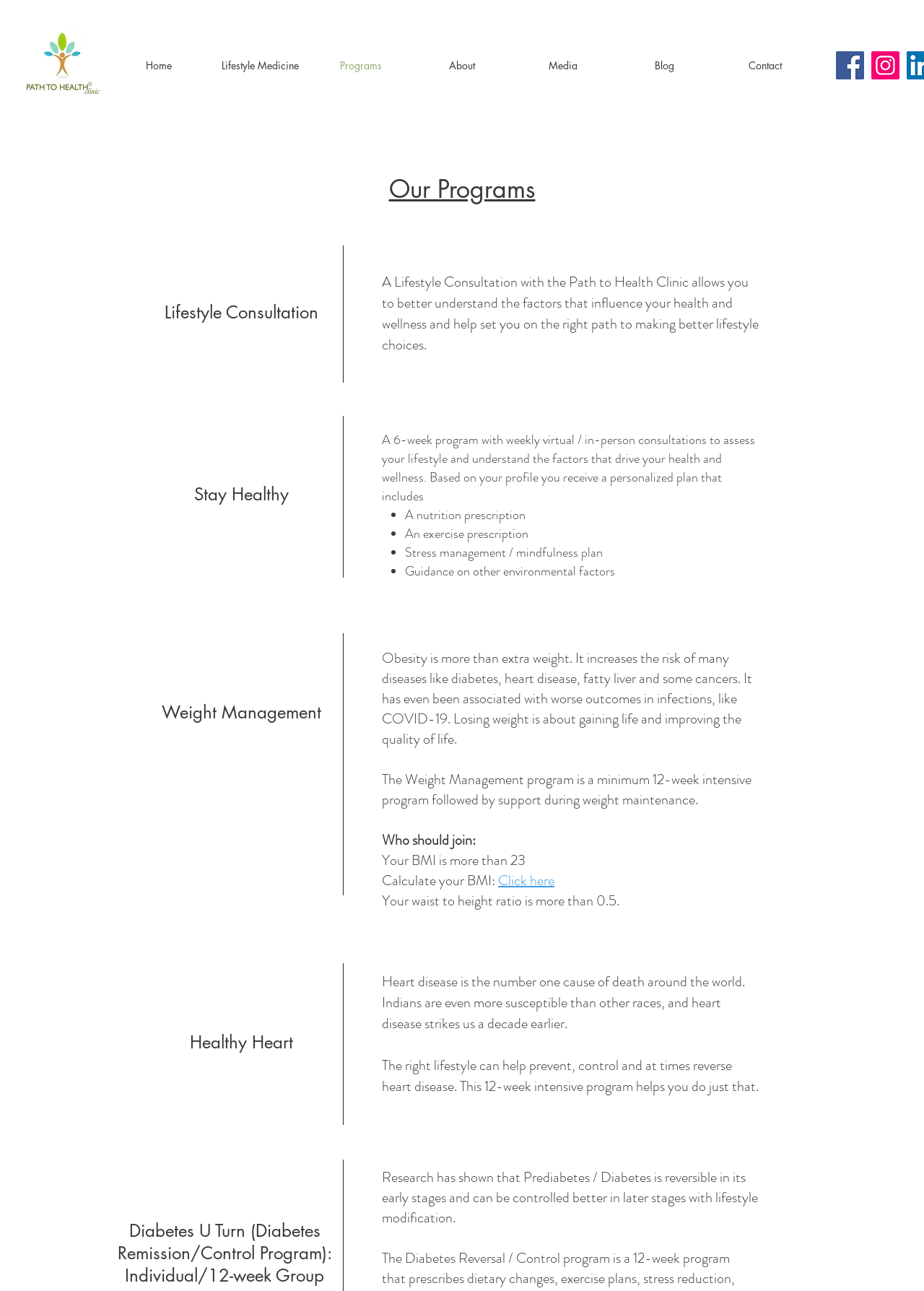Give a one-word or short-phrase answer to the following question: 
How many weeks is the Weight Management program?

Minimum 12 weeks